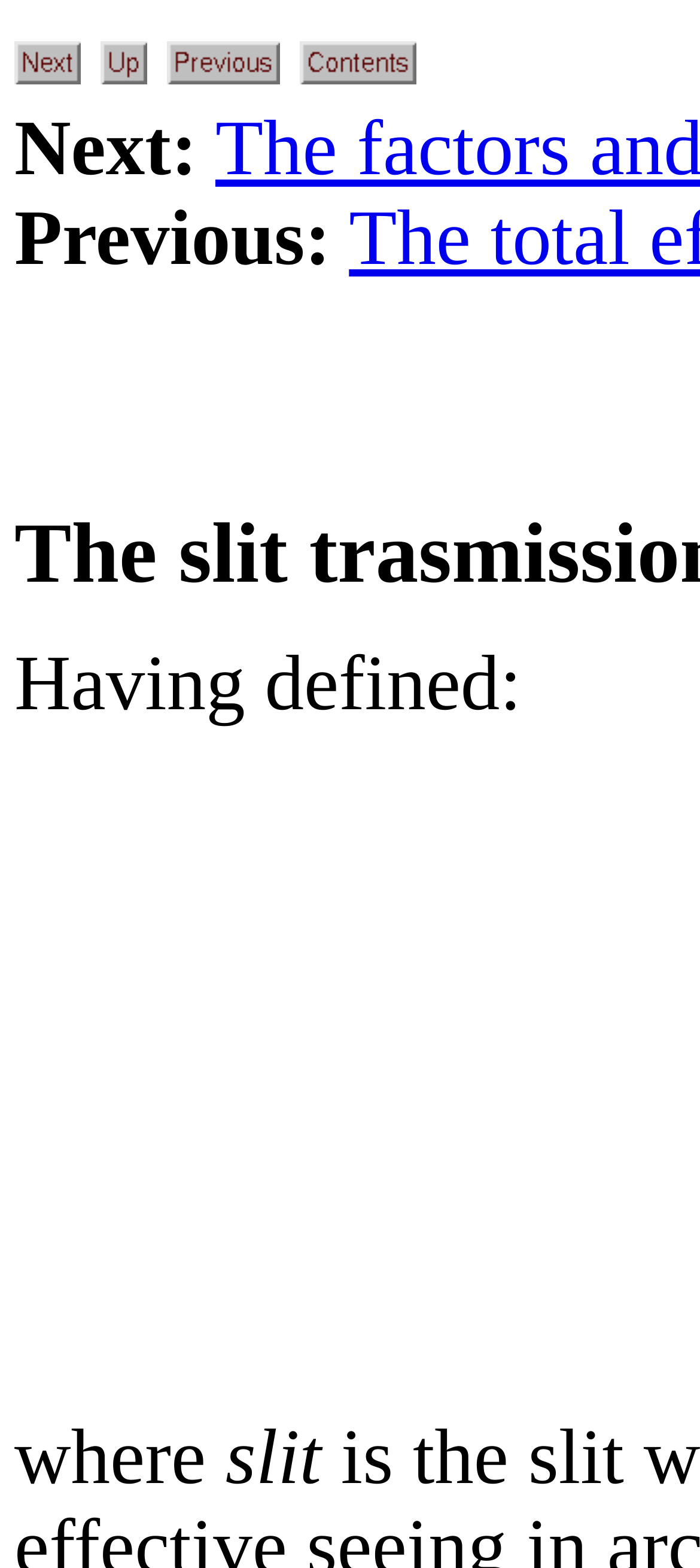Summarize the contents and layout of the webpage in detail.

The webpage is about the slit transmission factor. At the top left, there are three navigation links: "next", "up", and "previous", each accompanied by an icon. These links are positioned horizontally, with "next" on the left, "up" in the middle, and "previous" on the right. Below these links, there are corresponding text labels: "Next:", "Previous:", and no label for "up". 

Further down, there is another link, "contents", also accompanied by an icon, positioned to the right of the "previous" link. Below the navigation links, there is a block of text that starts with "Having defined:" and continues with a mathematical equation, which includes the word "where" at the bottom.